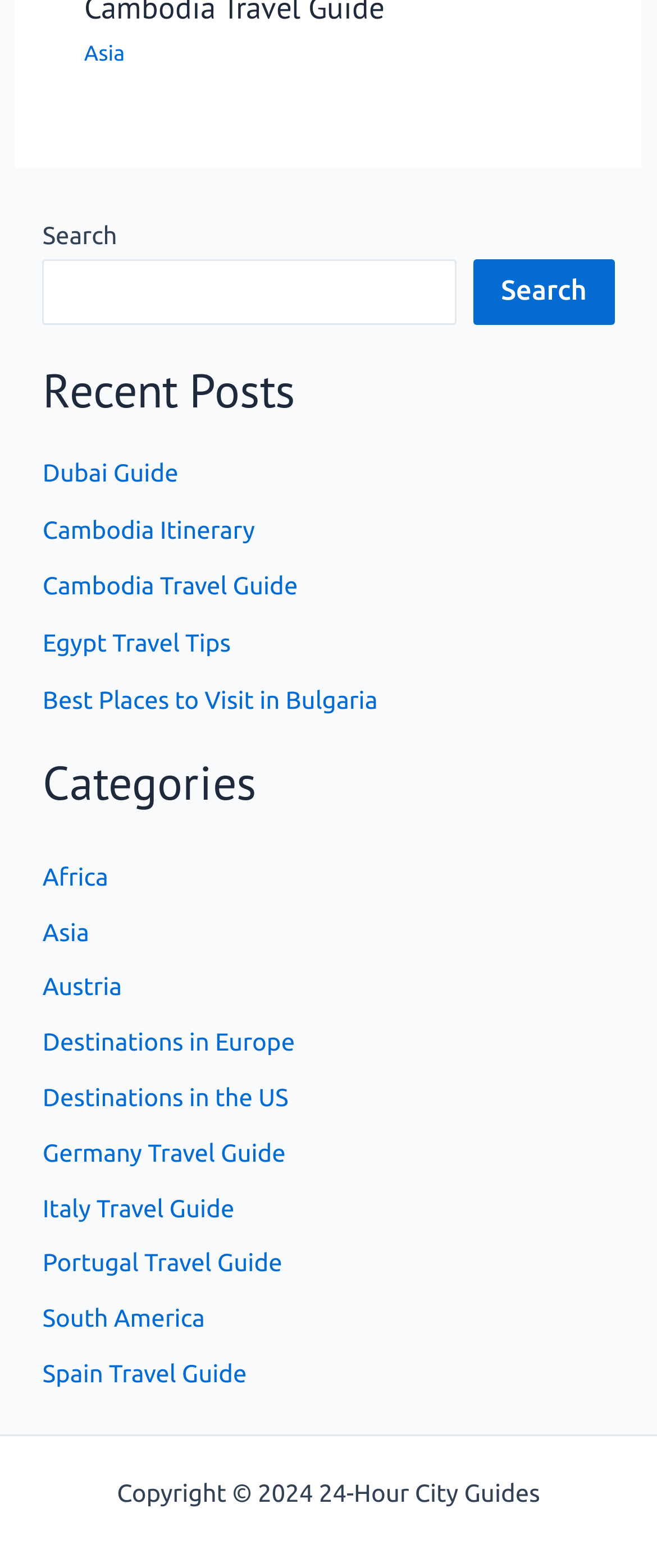Show the bounding box coordinates of the region that should be clicked to follow the instruction: "Explore Asia travel guides."

[0.128, 0.027, 0.19, 0.042]